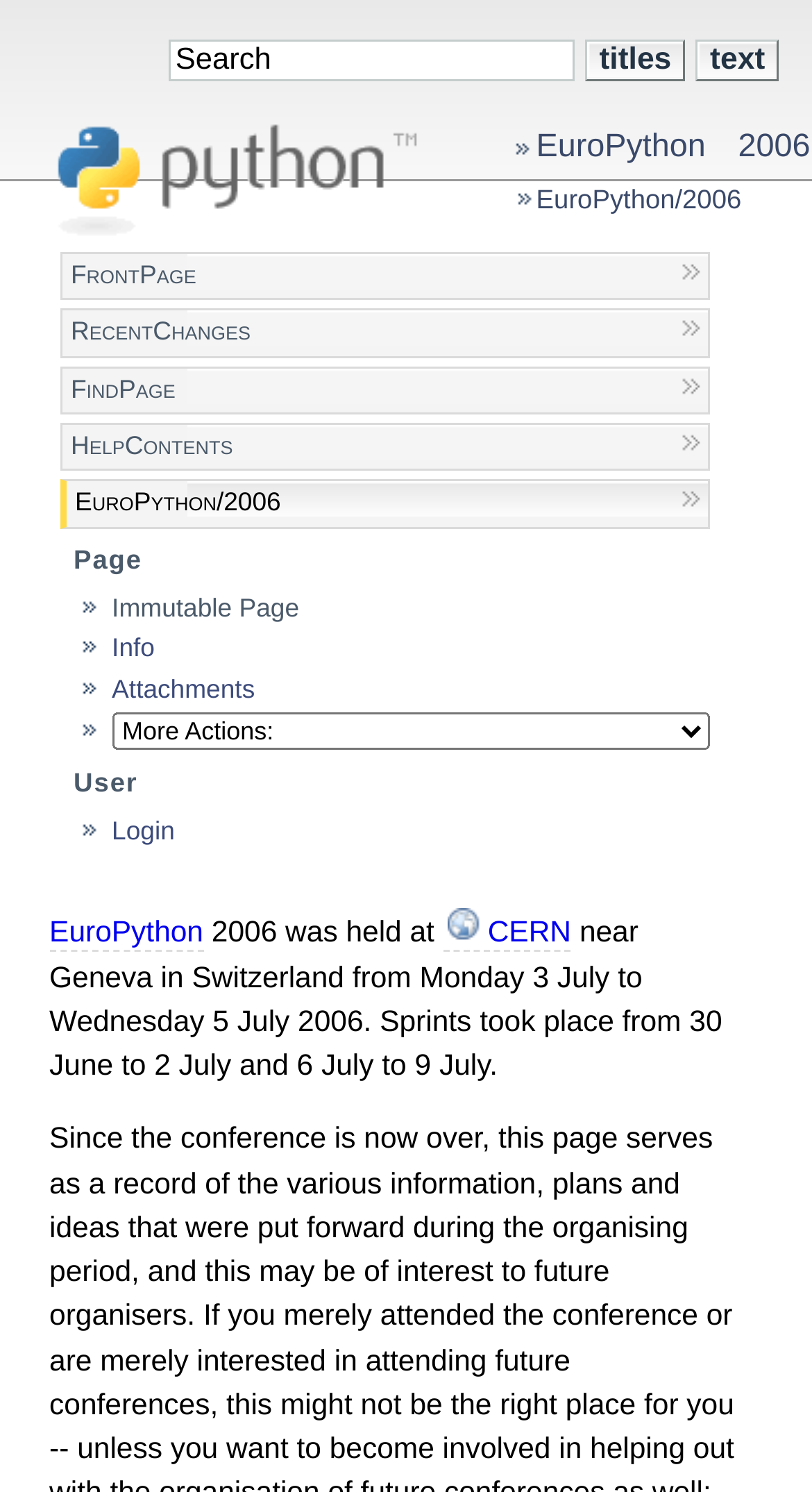Identify the bounding box for the given UI element using the description provided. Coordinates should be in the format (top-left x, top-left y, bottom-right x, bottom-right y) and must be between 0 and 1. Here is the description: EuroPython

[0.061, 0.615, 0.25, 0.638]